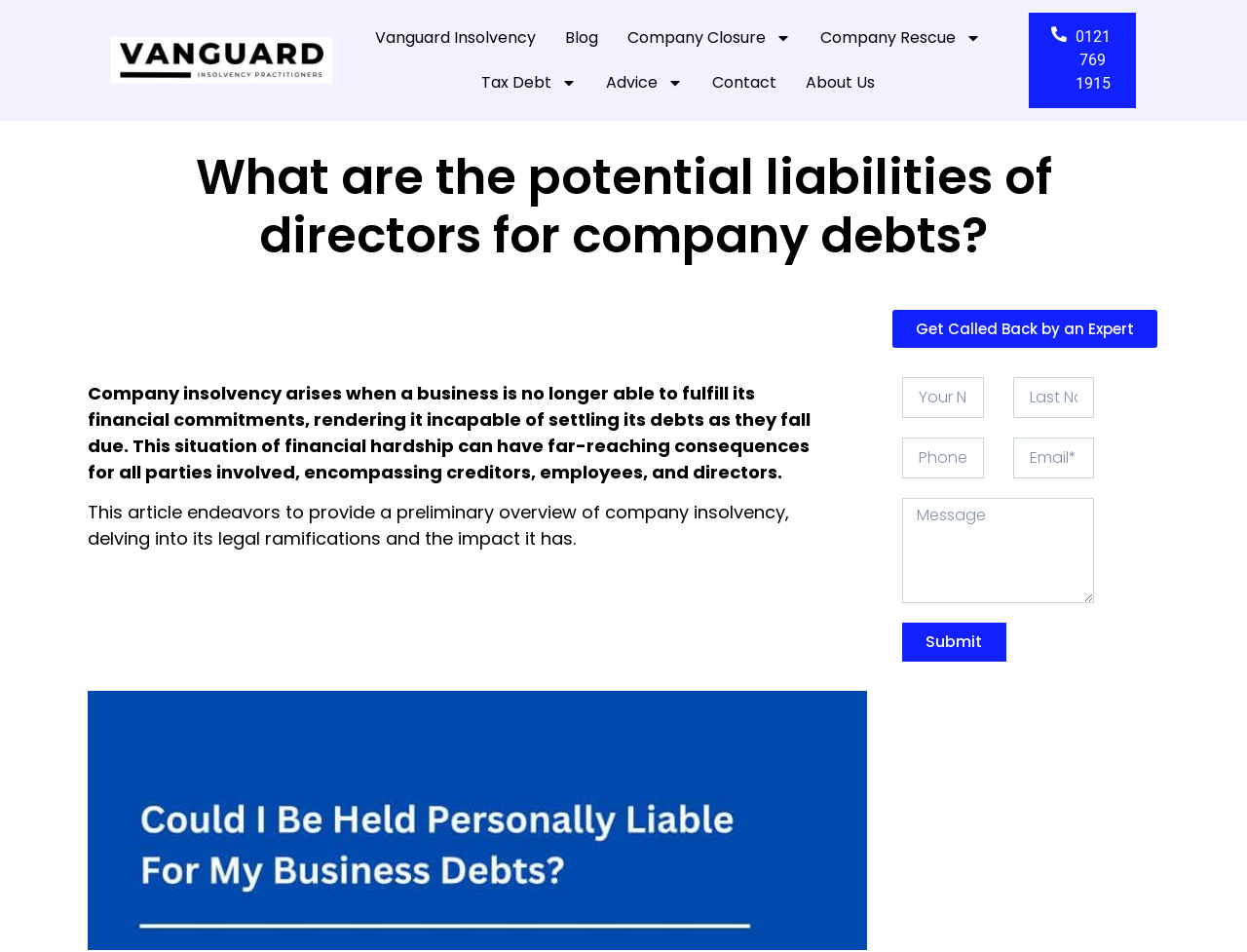Pinpoint the bounding box coordinates of the area that should be clicked to complete the following instruction: "Click the 'Get Called Back by an Expert' button". The coordinates must be given as four float numbers between 0 and 1, i.e., [left, top, right, bottom].

[0.715, 0.325, 0.928, 0.365]